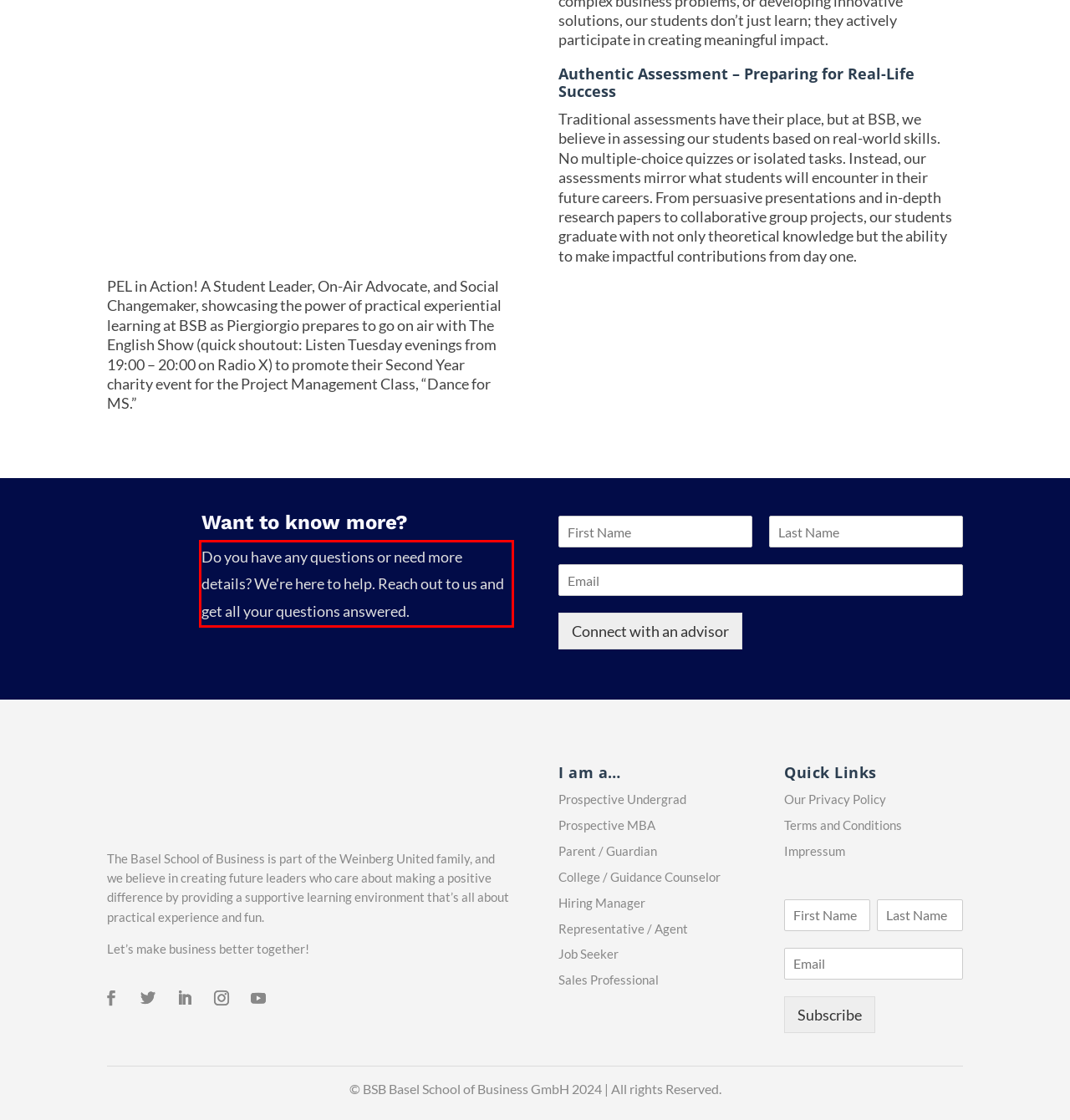Perform OCR on the text inside the red-bordered box in the provided screenshot and output the content.

Do you have any questions or need more details? We're here to help. Reach out to us and get all your questions answered.